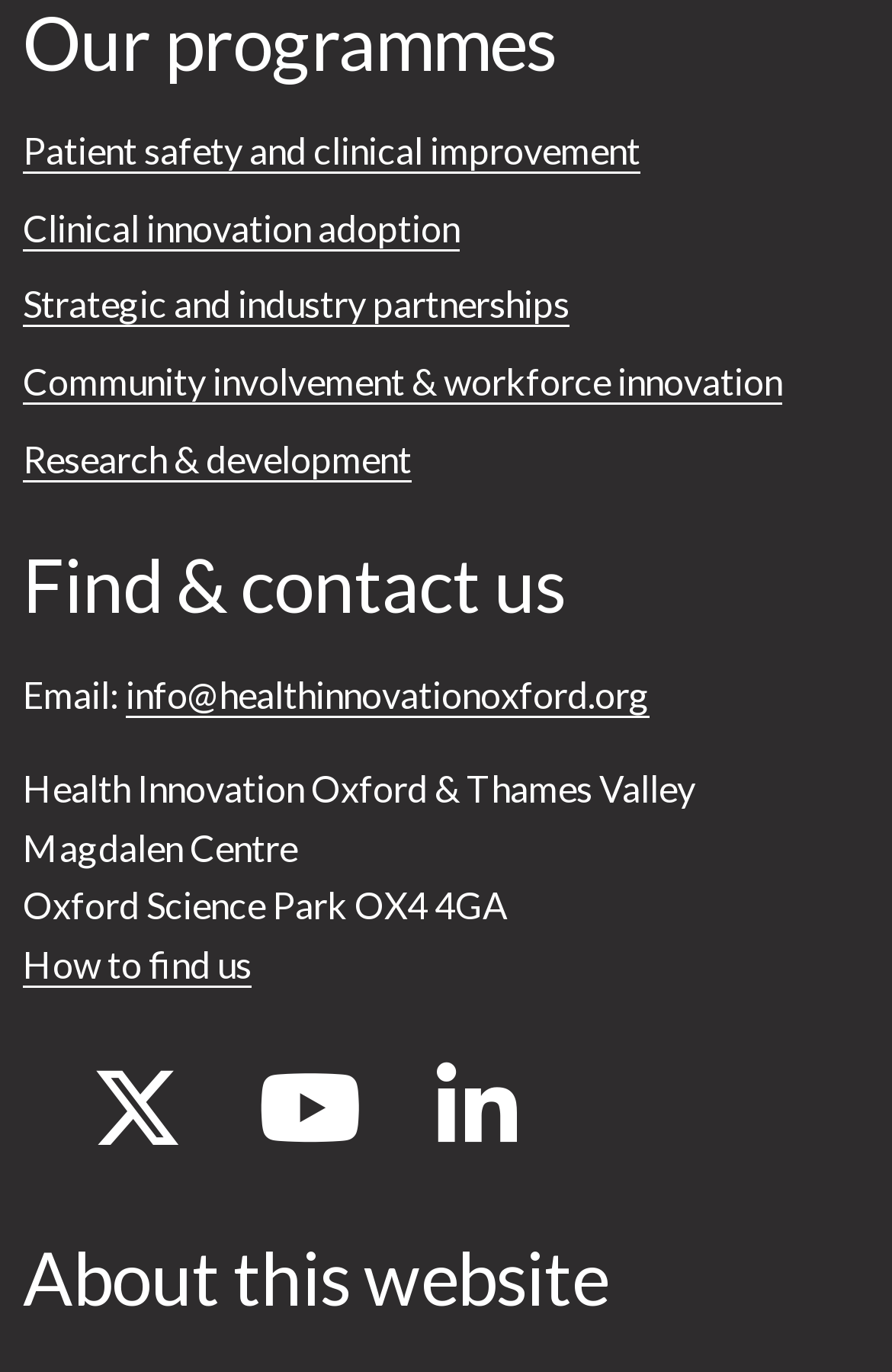Find the bounding box coordinates for the area that should be clicked to accomplish the instruction: "Follow on Twitter".

[0.103, 0.759, 0.282, 0.866]